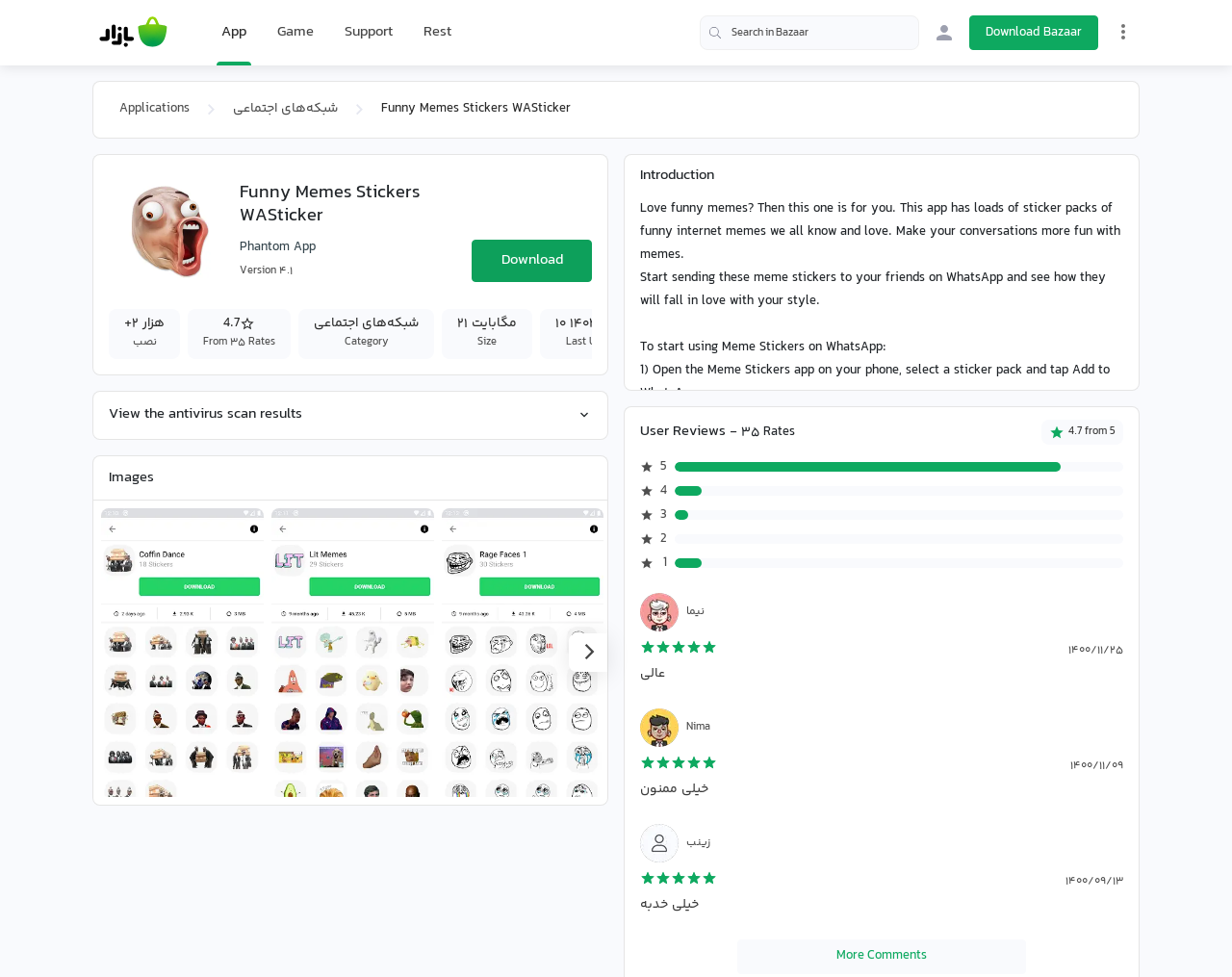Summarize the webpage with a detailed and informative caption.

This webpage is about an Android app called "Funny Memes Stickers WASticker" that provides meme stickers for WhatsApp. At the top, there is a navigation bar with links to "Bazaar", "Support", and "Login to Bazaar". Below the navigation bar, there is a search box and a "Settings Menu" button.

The main content of the page is divided into sections. The first section displays the app's logo and name, along with a "Download" button. Below this, there is a table with information about the app, including its version, ratings, and size.

The next section is a screenshot gallery, showcasing the app's user interface and features. There are five screenshots in total, each displaying a different aspect of the app.

Following the screenshot gallery, there is an introduction to the app, explaining its purpose and how it can be used to send meme stickers on WhatsApp. This is accompanied by a series of step-by-step instructions on how to use the app.

The page also features a section for user reviews, which includes ratings and comments from users. There are several user reviews displayed, each with a rating and a comment.

At the bottom of the page, there is a "More Comments" button, suggesting that there are more user reviews available.